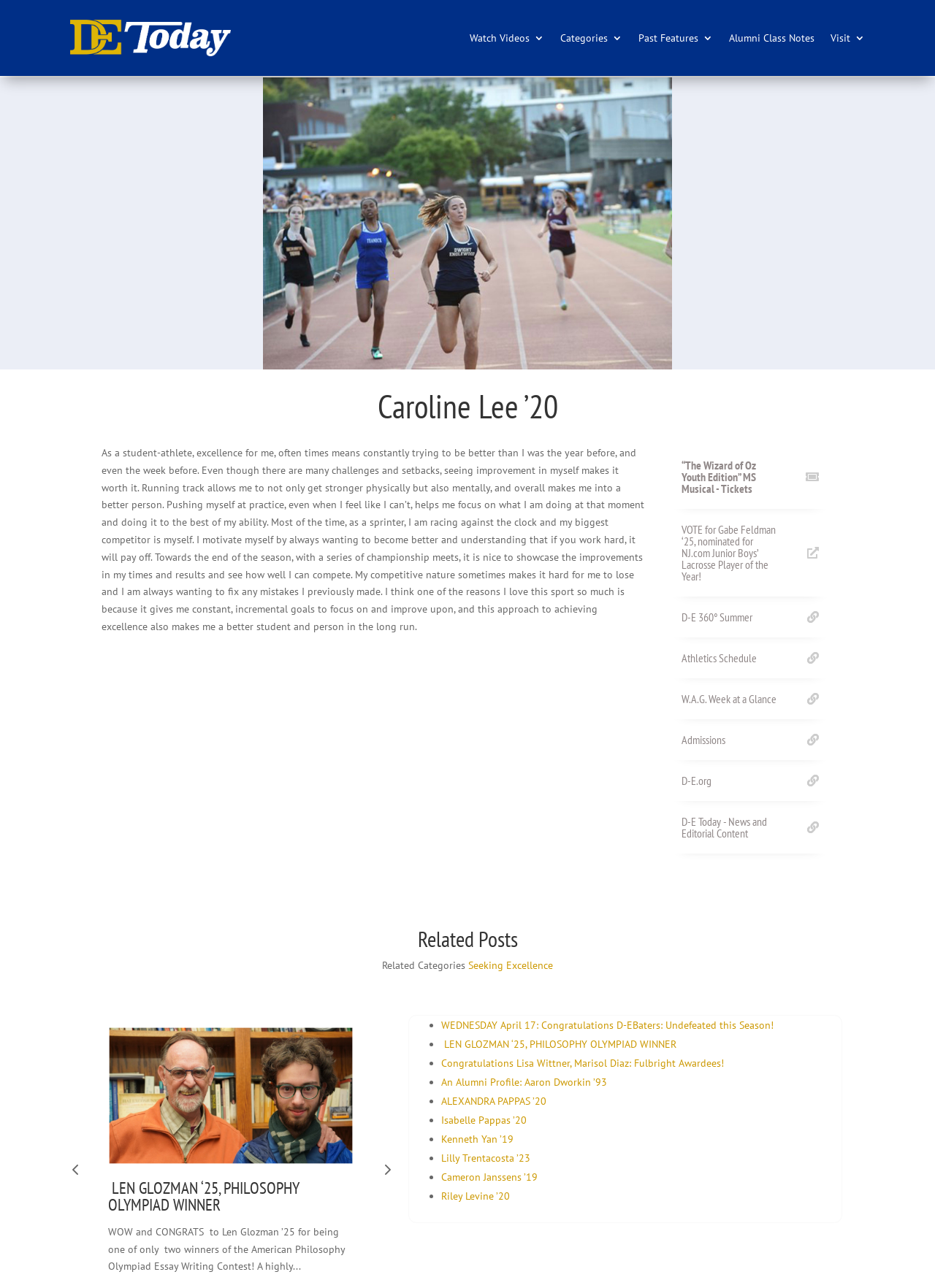Give a comprehensive overview of the webpage, including key elements.

This webpage is about Caroline Lee, a student-athlete from the class of 2020, and features her story and achievements. At the top of the page, there are several links to different sections, including "Watch Videos", "Categories", "Past Features", "Alumni Class Notes", and "Visit". Below these links, there is a large image that takes up most of the width of the page.

The main content of the page is divided into two columns. On the left side, there is a heading with Caroline Lee's name, followed by a paragraph of text that describes her experiences as a student-athlete. The text explains how she strives for excellence and how running track helps her become a better person.

On the right side of the page, there are several headings with icons, including "The Wizard of Oz Youth Edition" MS Musical, "VOTE for Gabe Feldman ‘25", "D-E 360° Summer", and others. These headings are likely links to different articles or sections of the website.

Below the main content, there is a section with a heading "Related Posts" and a list of links to related articles, including "Seeking Excellence" and others. There is also a button to navigate to previous pages.

At the bottom of the page, there is a section with a heading "Congratulations Lisa Wittner, Marisol Diaz: Fulbright Awardees!" and a paragraph of text that congratulates two faculty members on their Fulbright awards. There are also several links to different articles, including "WEDNESDAY April 17: Congratulations D-EBaters: Undefeated this Season!" and others, which are marked with bullet points.